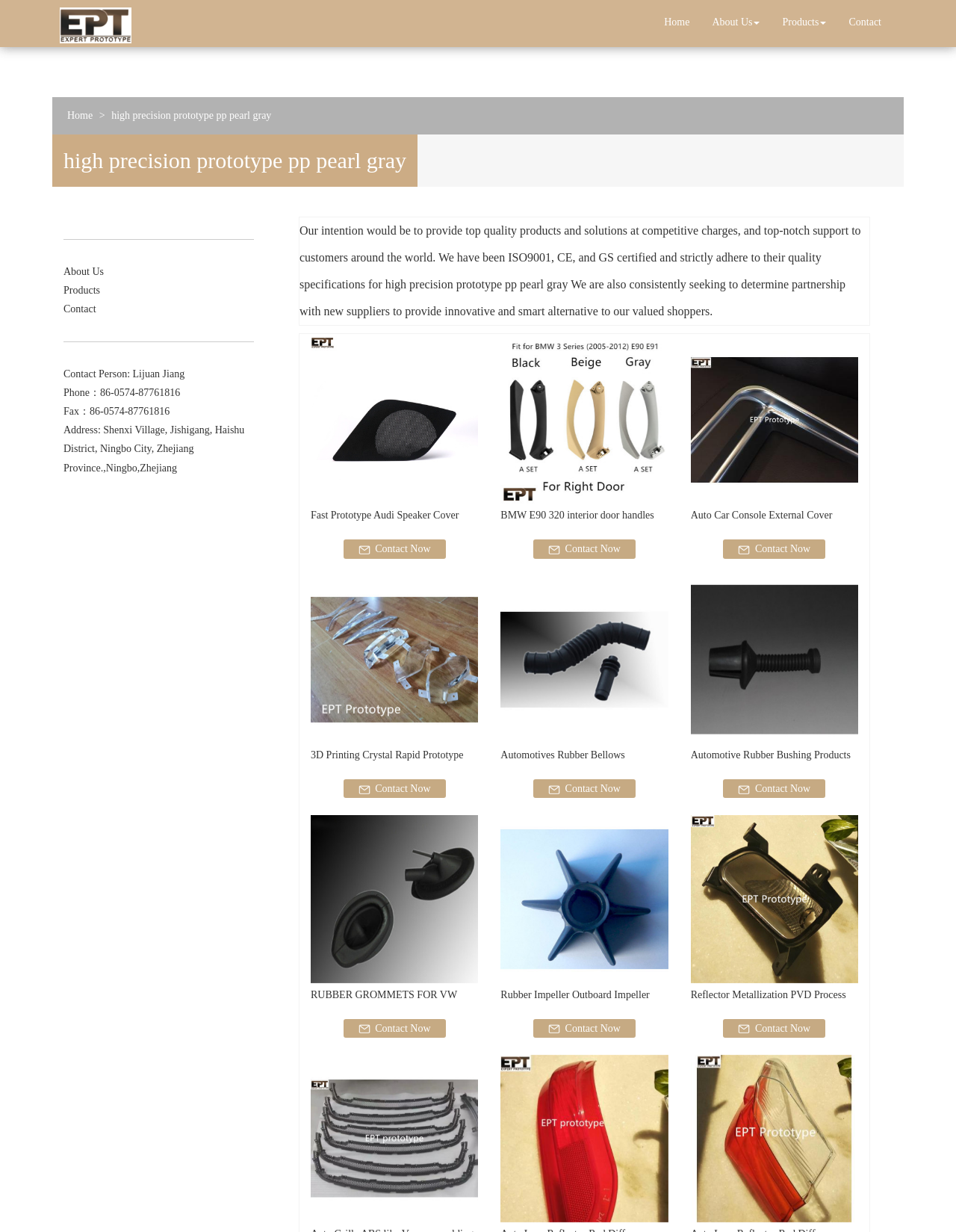Identify the bounding box coordinates of the region I need to click to complete this instruction: "Learn more about 'Fast Prototype Audi Speaker Cover'".

[0.325, 0.271, 0.5, 0.411]